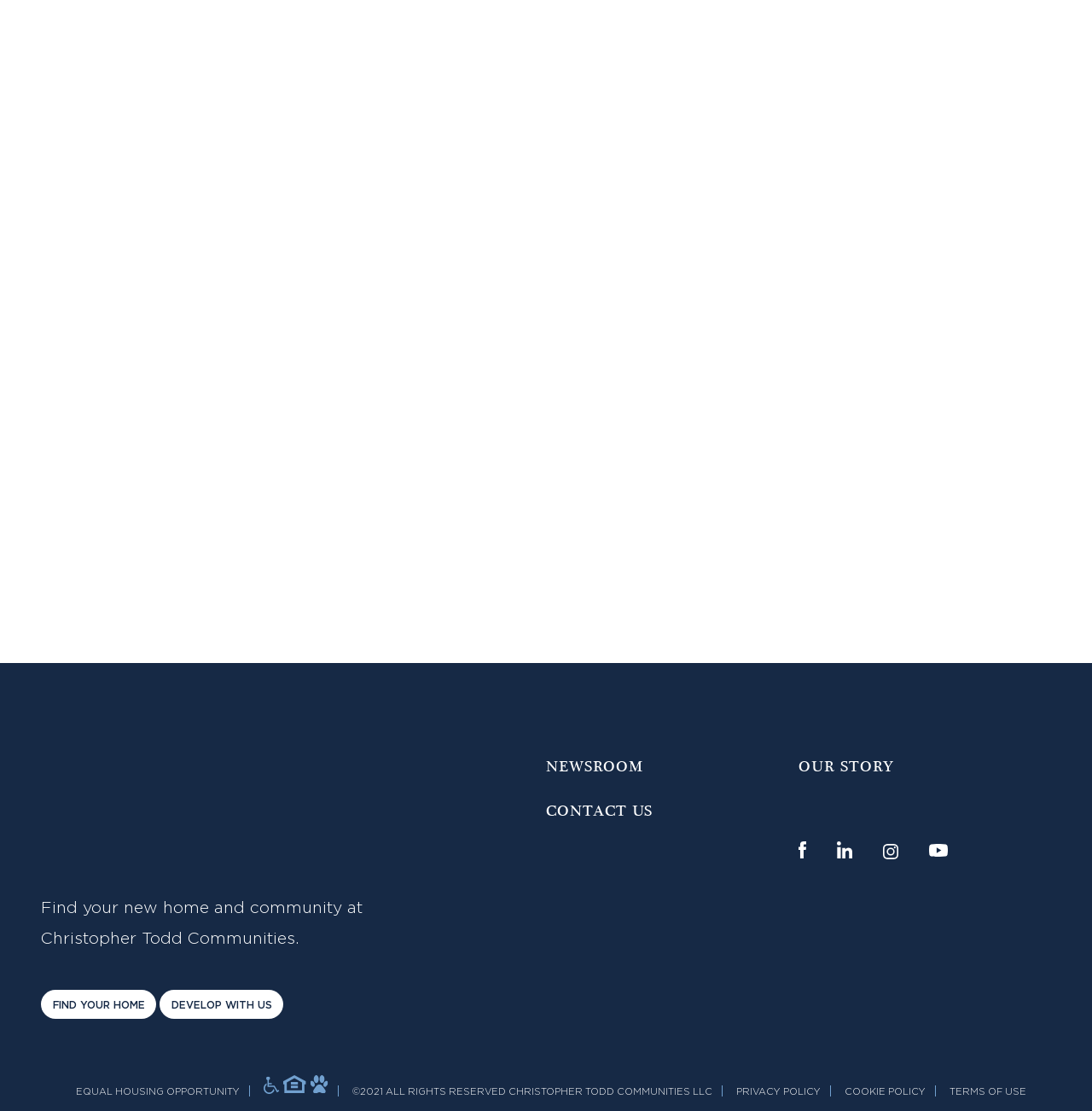Please indicate the bounding box coordinates for the clickable area to complete the following task: "Click NEWSROOM". The coordinates should be specified as four float numbers between 0 and 1, i.e., [left, top, right, bottom].

[0.5, 0.681, 0.589, 0.699]